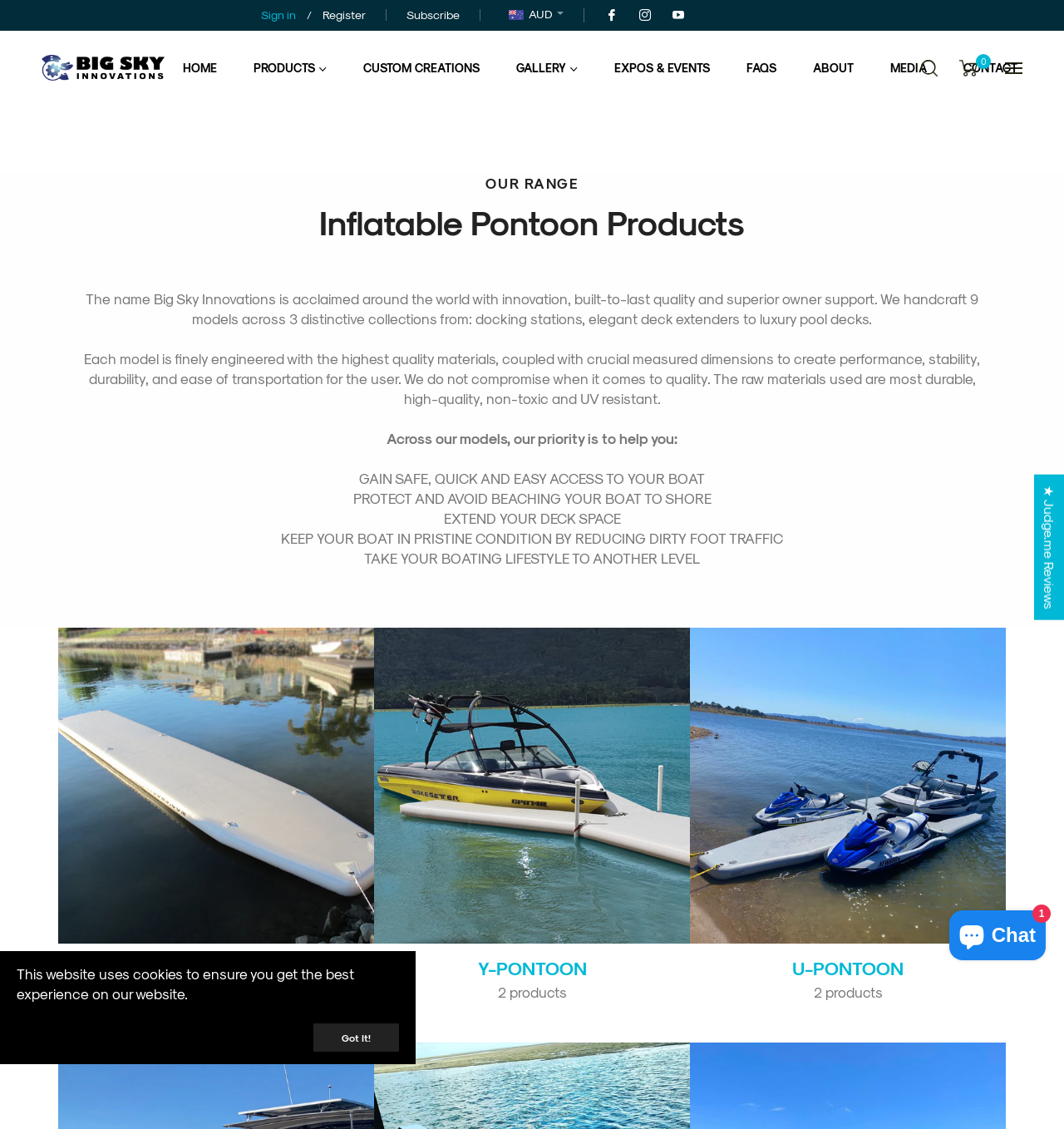Identify the bounding box coordinates of the clickable section necessary to follow the following instruction: "Learn about custom creations". The coordinates should be presented as four float numbers from 0 to 1, i.e., [left, top, right, bottom].

[0.324, 0.027, 0.468, 0.093]